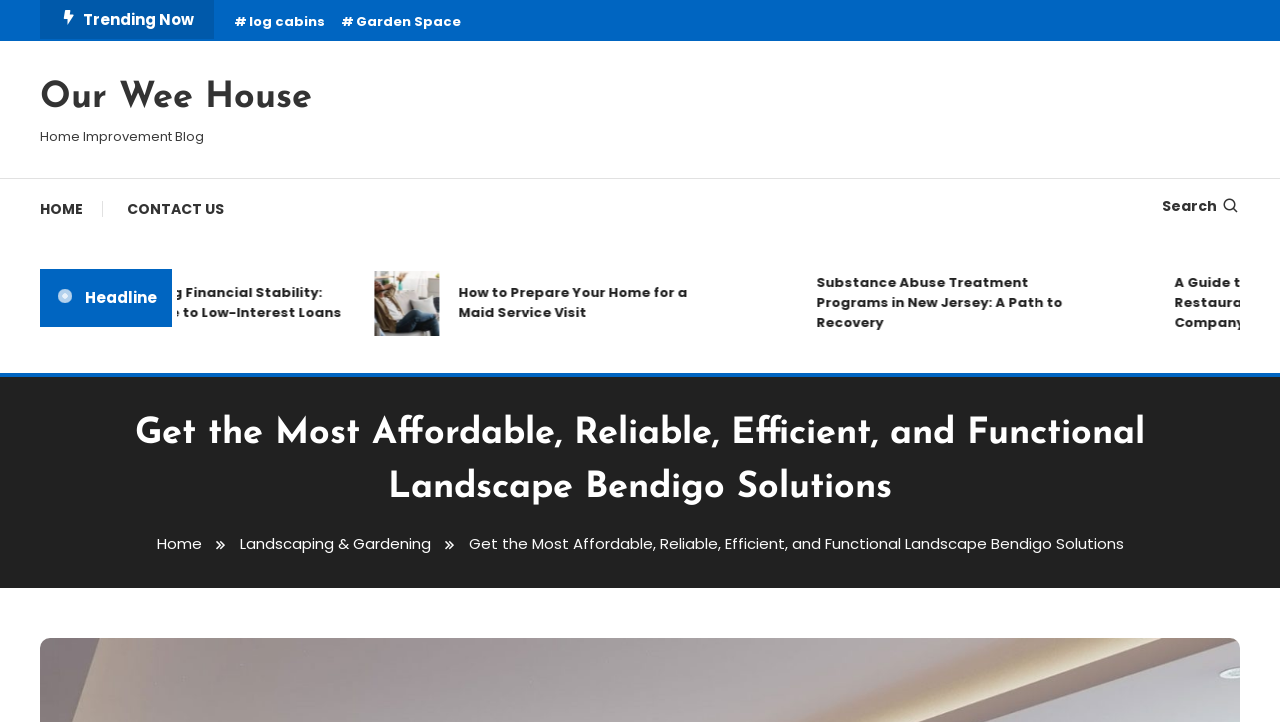Articulate a complete and detailed caption of the webpage elements.

The webpage appears to be a blog or article page focused on landscape services, specifically in Bendigo. At the top, there is a section labeled "Trending Now" with three links: "#log cabins", "#Garden Space", and a company name "Our Wee House". Below this, there is a navigation menu with links to "HOME" and "CONTACT US".

On the left side, there is a search bar with a magnifying glass icon. Above the search bar, there is a heading "Home Improvement Blog". The main content of the page is divided into three sections, each with a link to a different article. The first article is titled "Navigating Financial Stability: Your Guide to Low-Interest Loans", the second is "How to Prepare Your Home for a Maid Service Visit", and the third is "Substance Abuse Treatment Programs in New Jersey: A Path to Recovery".

At the top of the main content area, there is a large heading that reads "Get the Most Affordable, Reliable, Efficient, and Functional Landscape Bendigo Solutions". Below this, there is a navigation breadcrumb trail that shows the path "Home > Landscaping & Gardening > Get the Most Affordable, Reliable, Efficient, and Functional Landscape Bendigo Solutions".